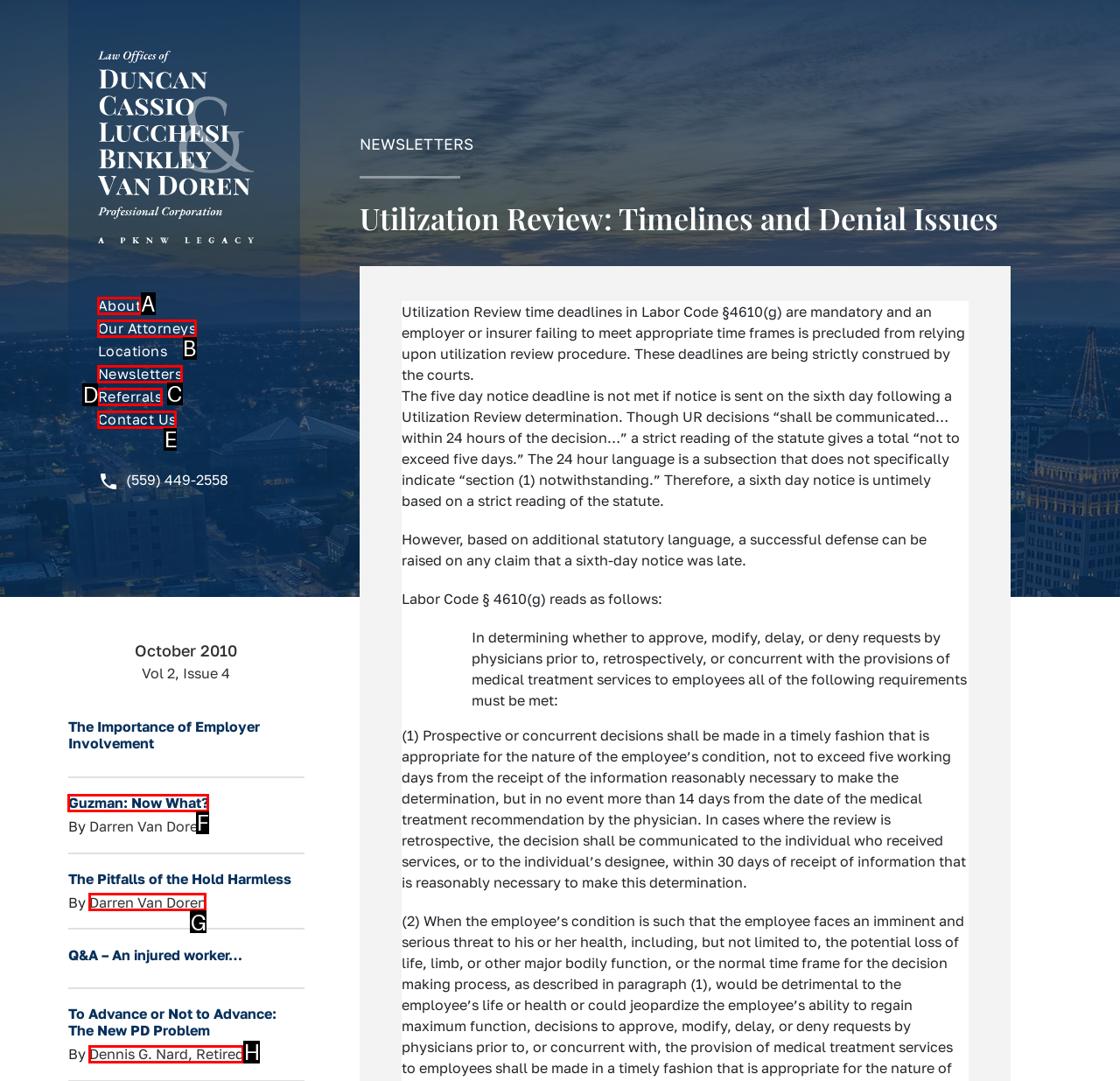Choose the letter that best represents the description: Top Global News. Provide the letter as your response.

None